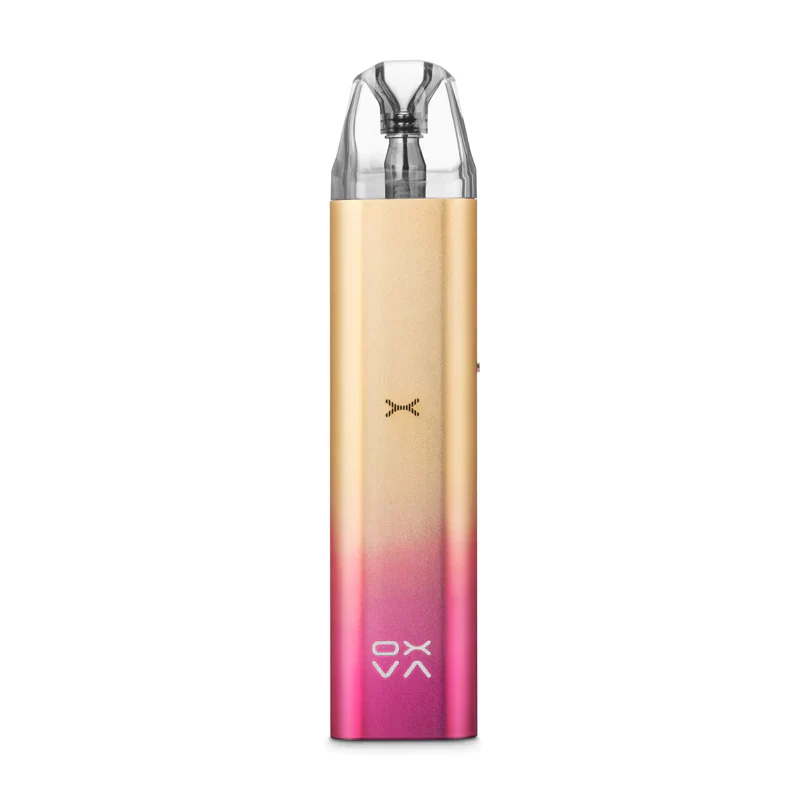How many coil/pod options are available in a pack?
Please provide a comprehensive answer based on the visual information in the image.

According to the caption, the coil/pod options are priced at £8.99 for a pack of three, indicating that a pack contains three coil/pod options.